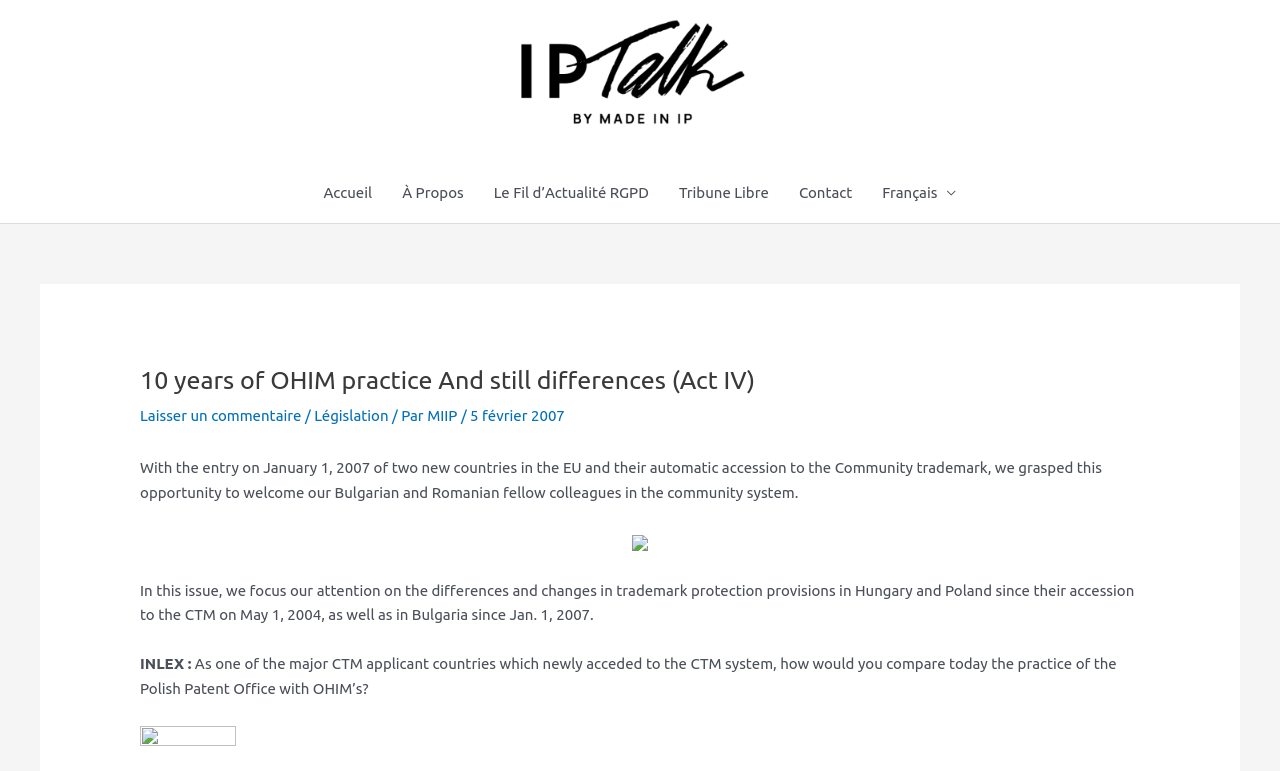Identify the bounding box coordinates of the region I need to click to complete this instruction: "navigate to Accueil page".

[0.241, 0.212, 0.302, 0.29]